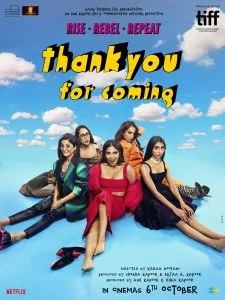Utilize the information from the image to answer the question in detail:
What is the release date of the film 'Thank You for Coming'?

The question asks for the release date of the film. According to the caption, the film is set to release in cinemas on October 6th.